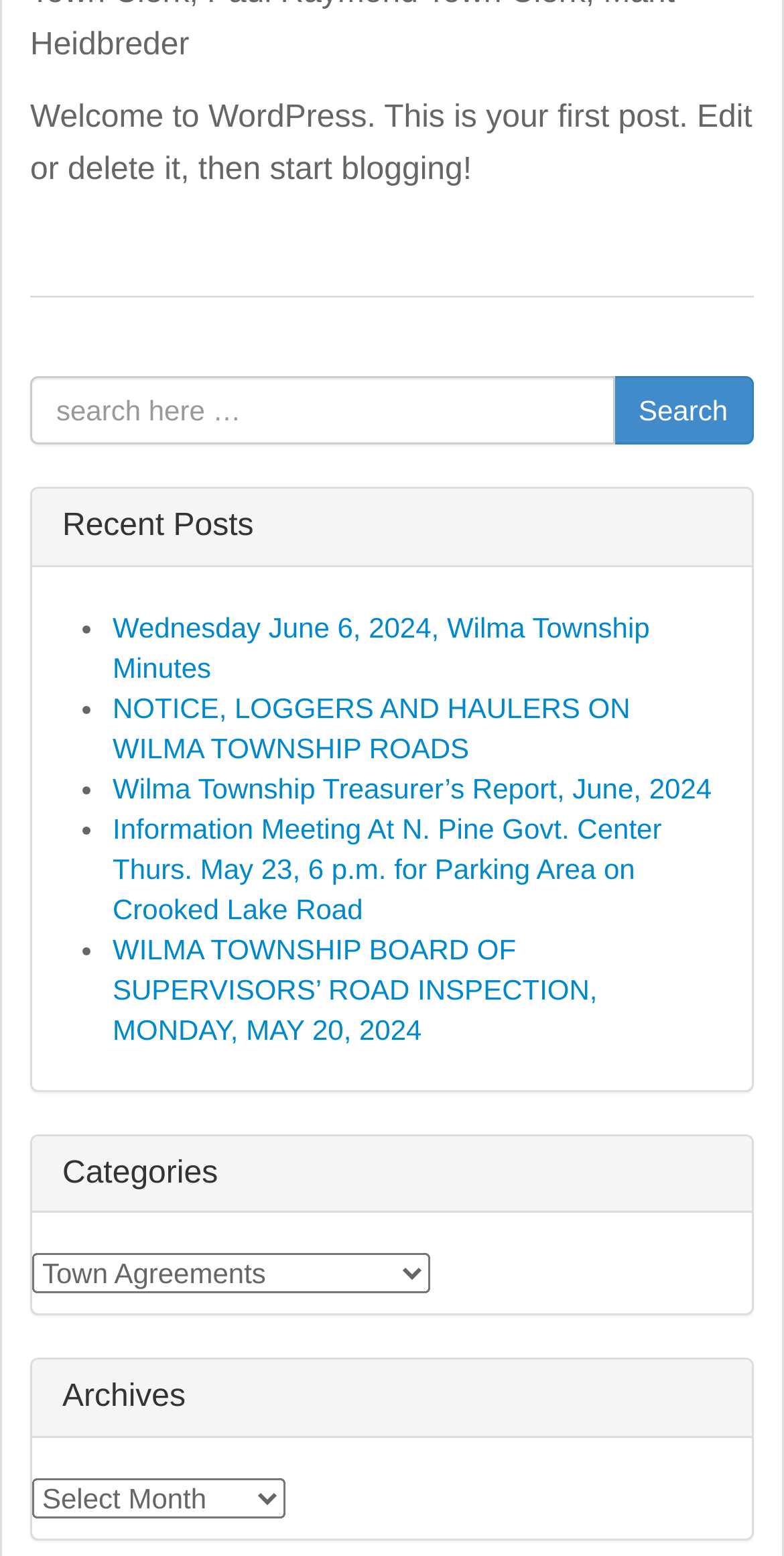Identify the bounding box coordinates for the element you need to click to achieve the following task: "view archives". The coordinates must be four float values ranging from 0 to 1, formatted as [left, top, right, bottom].

[0.041, 0.95, 0.364, 0.976]